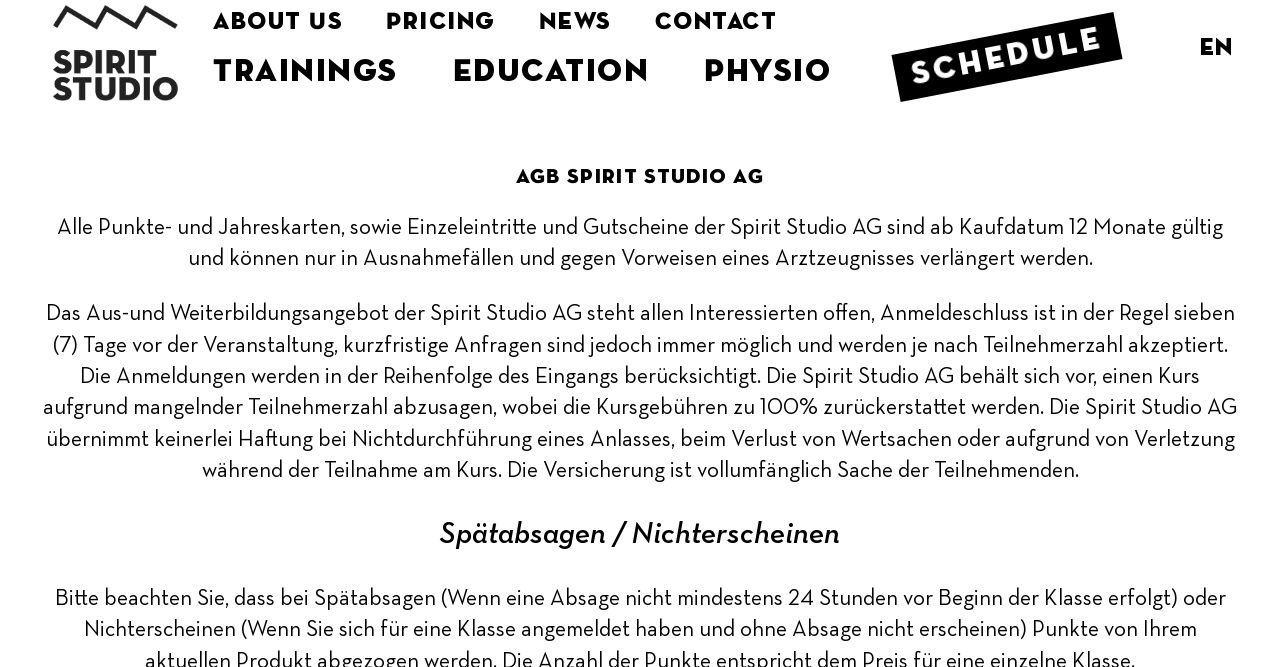Illustrate the webpage thoroughly, mentioning all important details.

The webpage is about Spirit Studio Basel, a yoga and Pilates studio. At the top left corner, there is a logo of Spirit Studio Basel, which is also a link. Next to the logo, there are five navigation links: "About Us", "Pricing", "News", "Contact", and "Education", which are aligned horizontally. Below these links, there are two static text elements: "Trainings" and "Physio", which are positioned side by side.

On the right side of the page, there is a link to the schedule. At the bottom right corner, there is a language selection link "en". Below the navigation links, there is a heading "AGB Spirit Studio AG" (Terms and Conditions of Spirit Studio AG). Under the heading, there are two blocks of static text that describe the terms and conditions of the studio, including the validity of points and year cards, as well as the rules for course registration and cancellation.

There is also an emphasized text "Spätabsagen / Nichterscheinen" (Late Cancellations / No Shows) within the terms and conditions section. Overall, the webpage has a simple and clean layout, with a focus on providing information about the studio and its services.